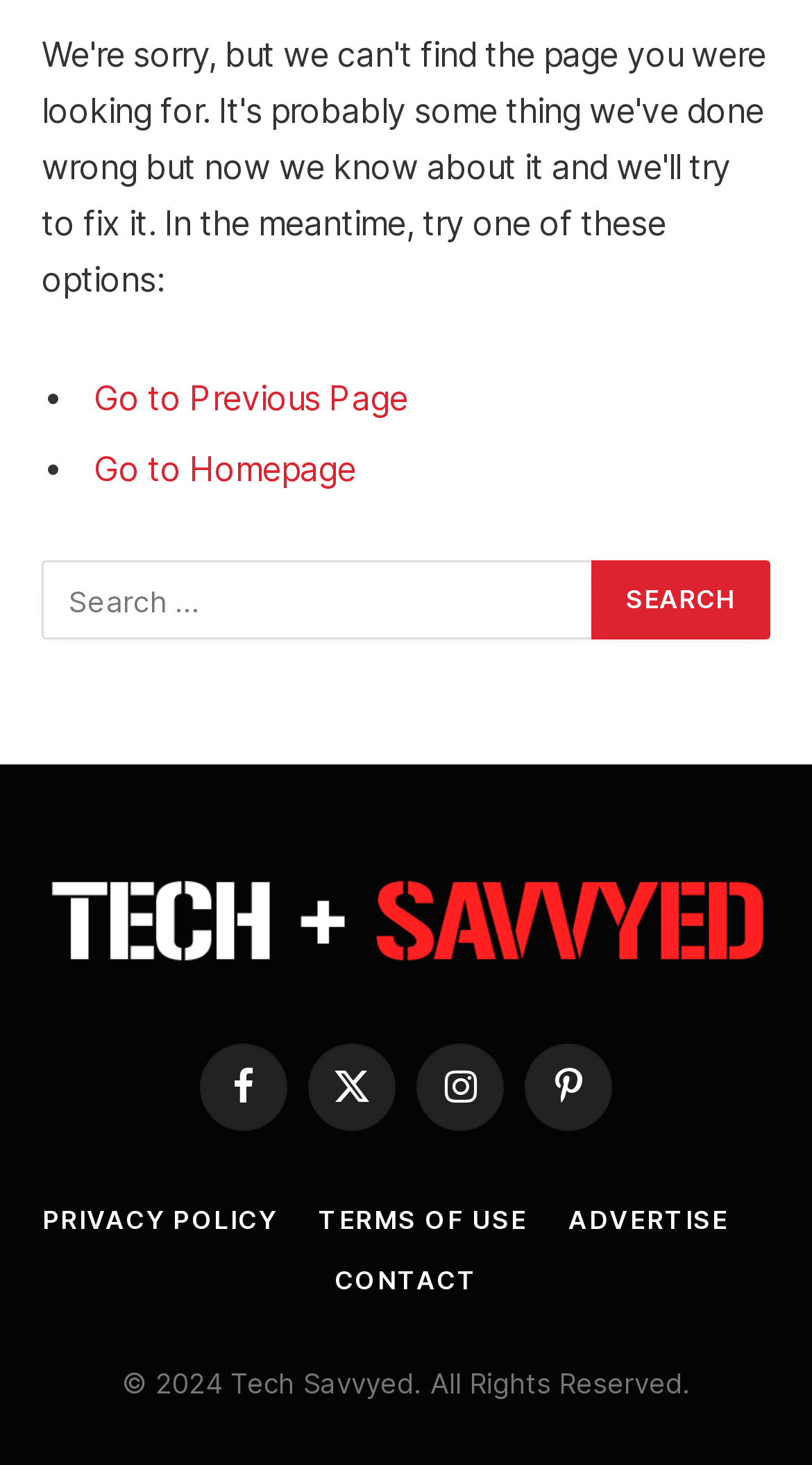Identify the bounding box coordinates for the UI element described as follows: parent_node: Search for: value="Search". Use the format (top-left x, top-left y, bottom-right x, bottom-right y) and ensure all values are floating point numbers between 0 and 1.

[0.728, 0.383, 0.949, 0.437]